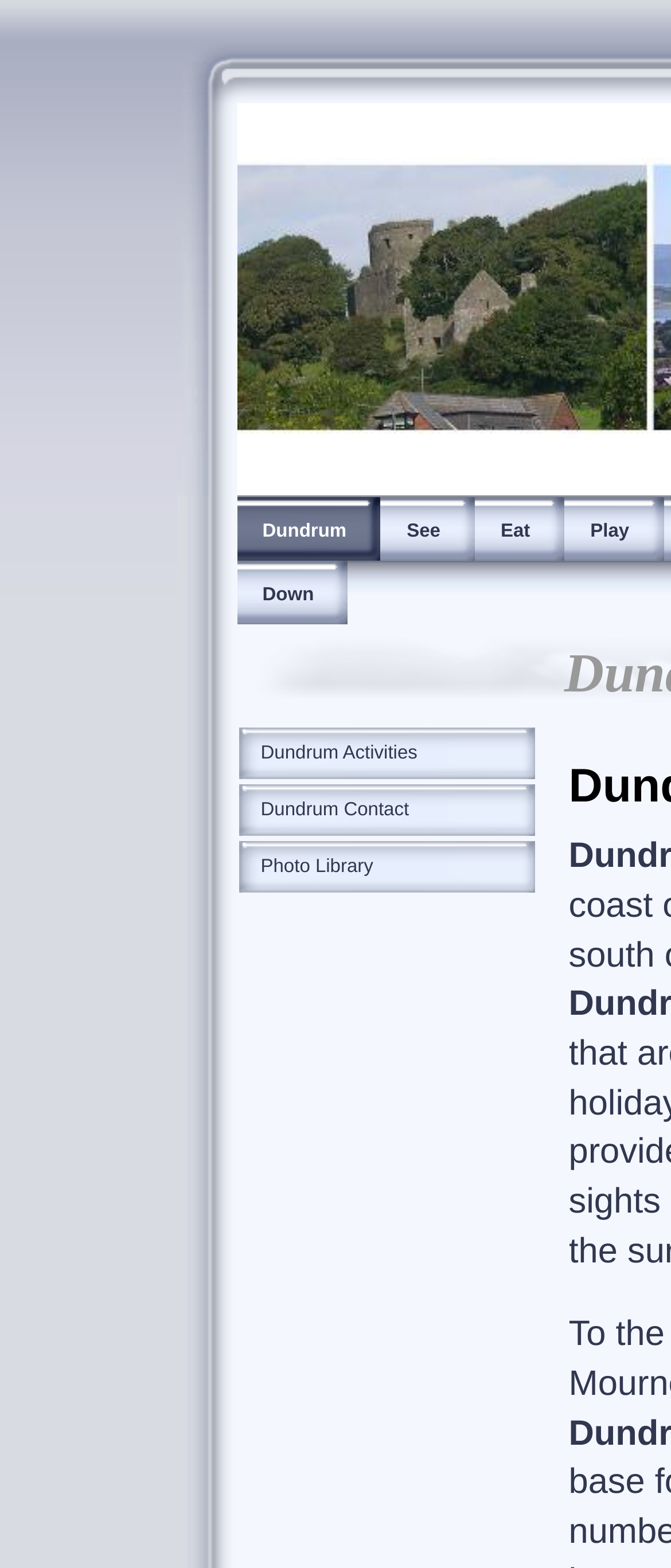Answer the question using only one word or a concise phrase: How many sub-links are there under 'Down'?

3